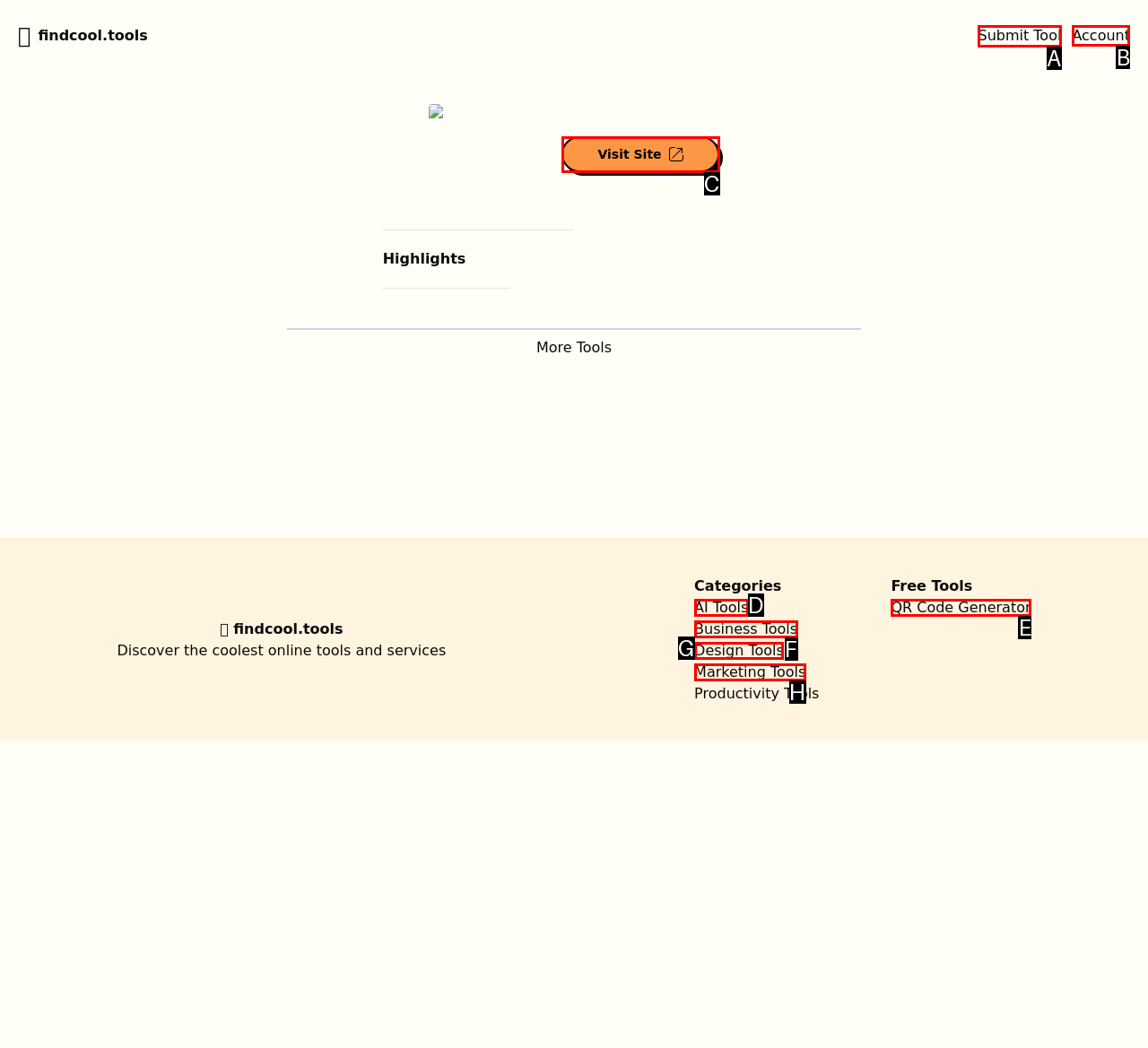Determine which HTML element to click on in order to complete the action: go to account.
Reply with the letter of the selected option.

B